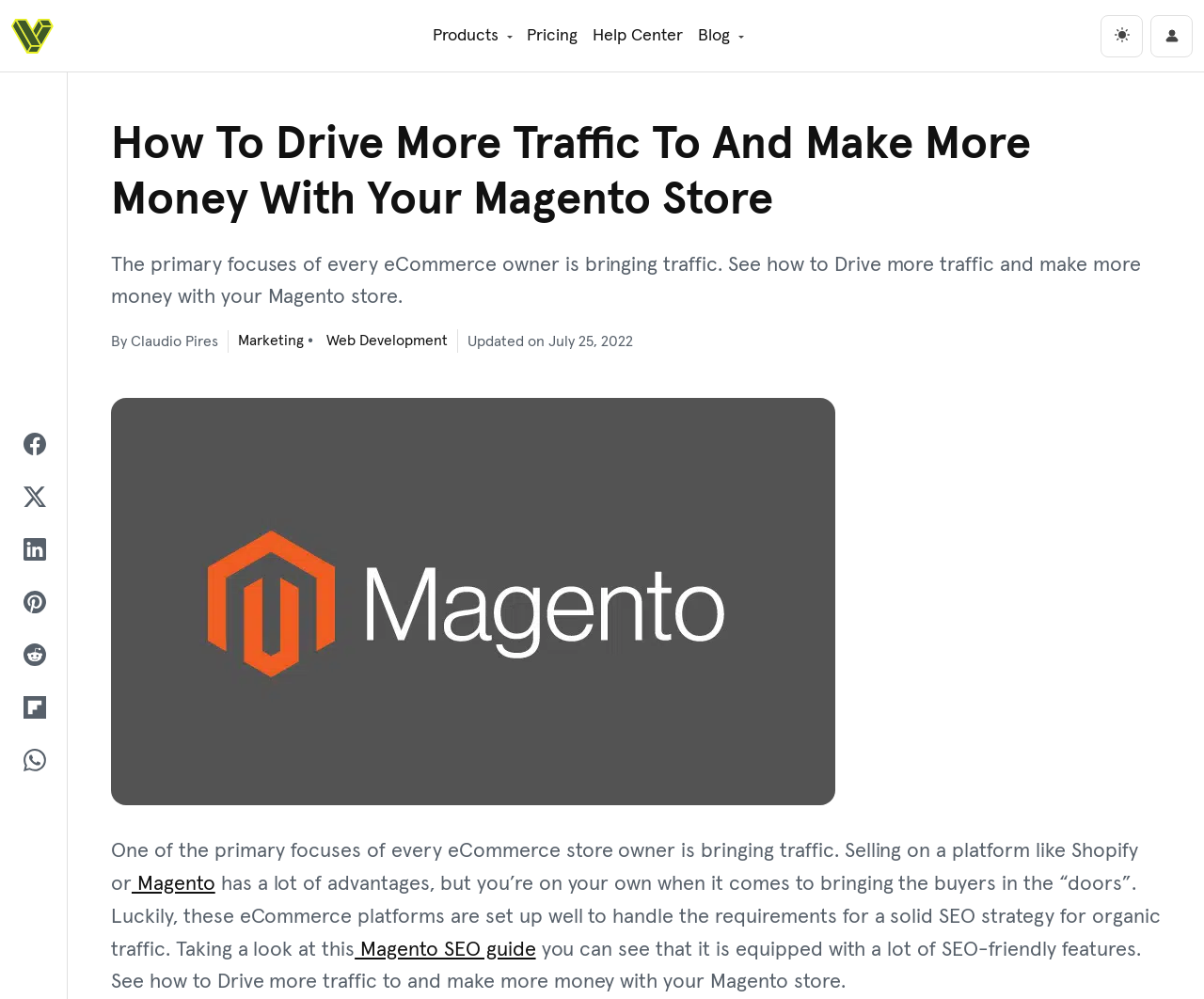Locate the bounding box coordinates of the element that should be clicked to fulfill the instruction: "Click on the 'Account' link".

[0.955, 0.015, 0.991, 0.057]